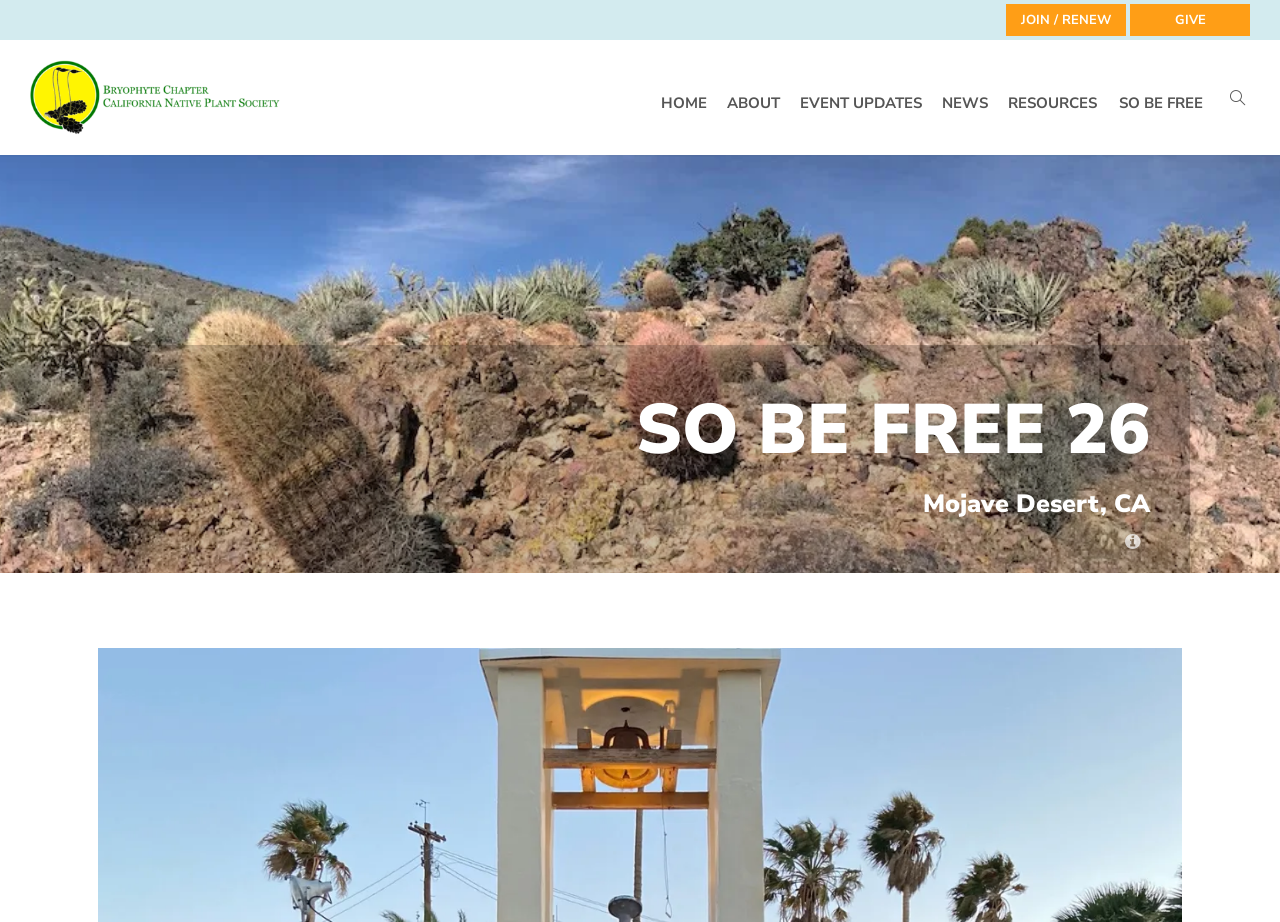Find the bounding box coordinates of the clickable region needed to perform the following instruction: "Visit the ABOUT page". The coordinates should be provided as four float numbers between 0 and 1, i.e., [left, top, right, bottom].

[0.562, 0.09, 0.616, 0.168]